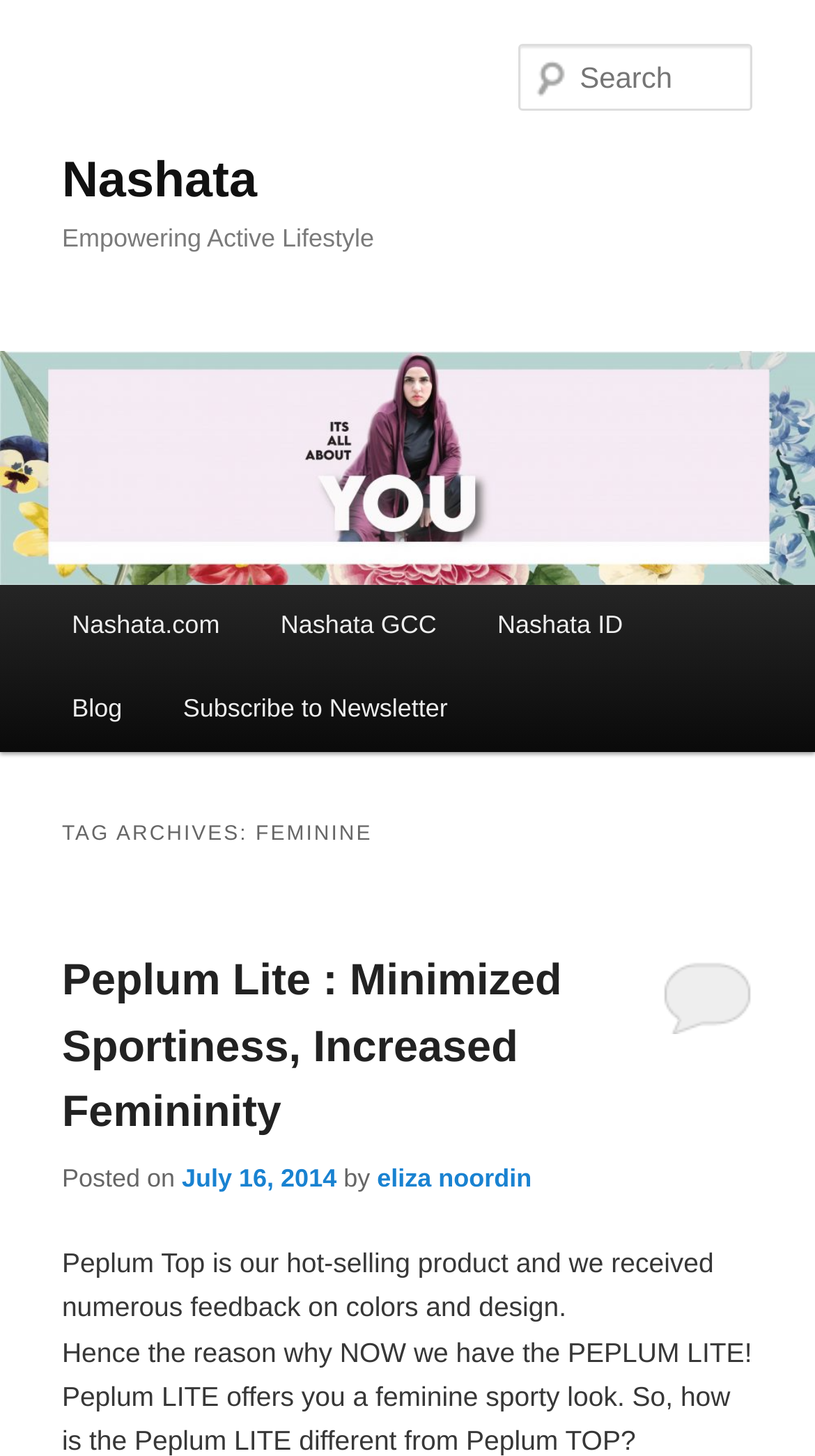Using the element description: "eliza noordin", determine the bounding box coordinates for the specified UI element. The coordinates should be four float numbers between 0 and 1, [left, top, right, bottom].

[0.463, 0.799, 0.652, 0.819]